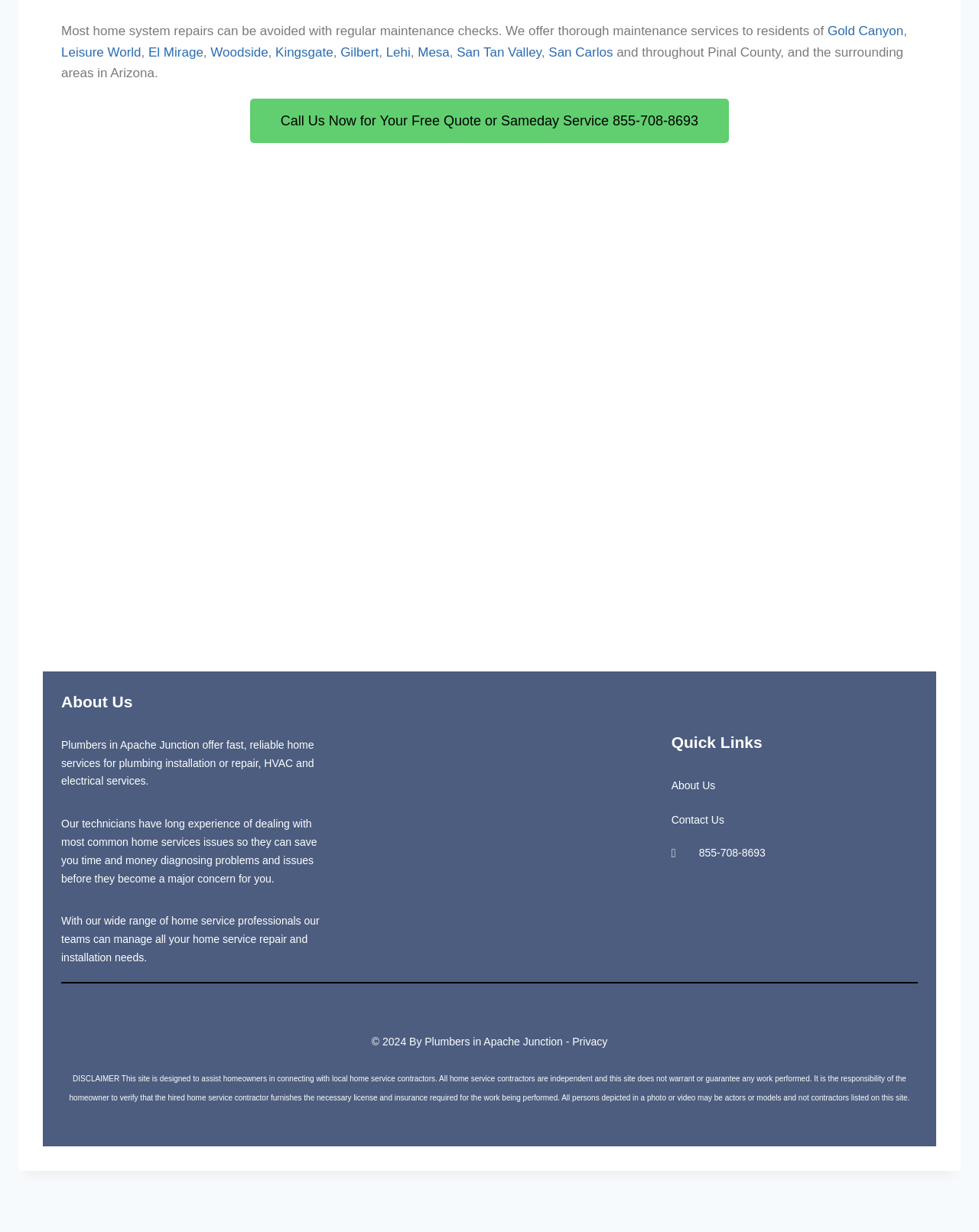Determine the bounding box coordinates of the section I need to click to execute the following instruction: "Read the 'Privacy' policy". Provide the coordinates as four float numbers between 0 and 1, i.e., [left, top, right, bottom].

[0.585, 0.84, 0.62, 0.85]